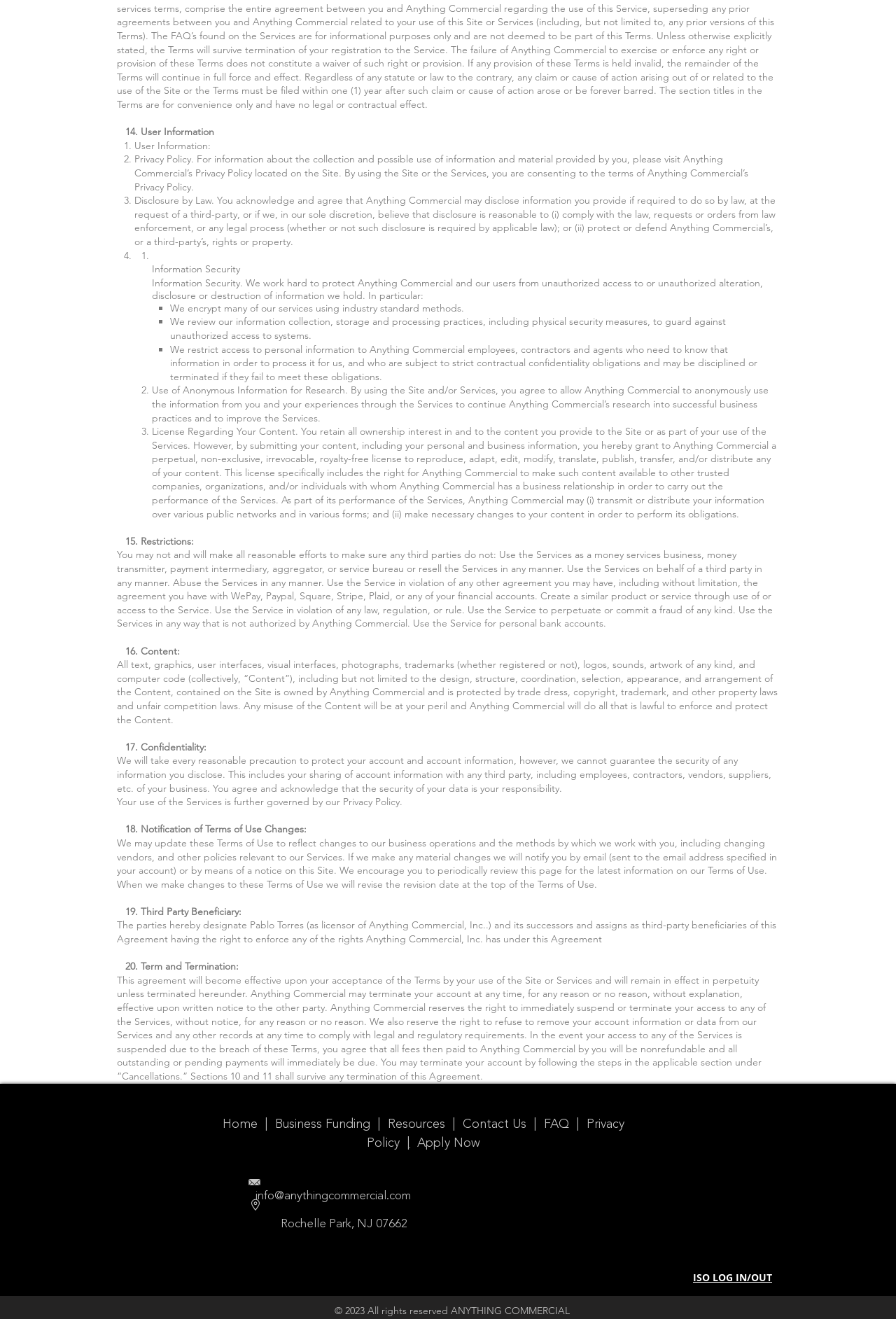What is the purpose of Anything Commercial?
Based on the screenshot, give a detailed explanation to answer the question.

Based on the content of the webpage, it appears that Anything Commercial provides various business services, including business funding, resources, and other related services. The webpage outlines the terms of use, privacy policy, and other important information for users of these services.